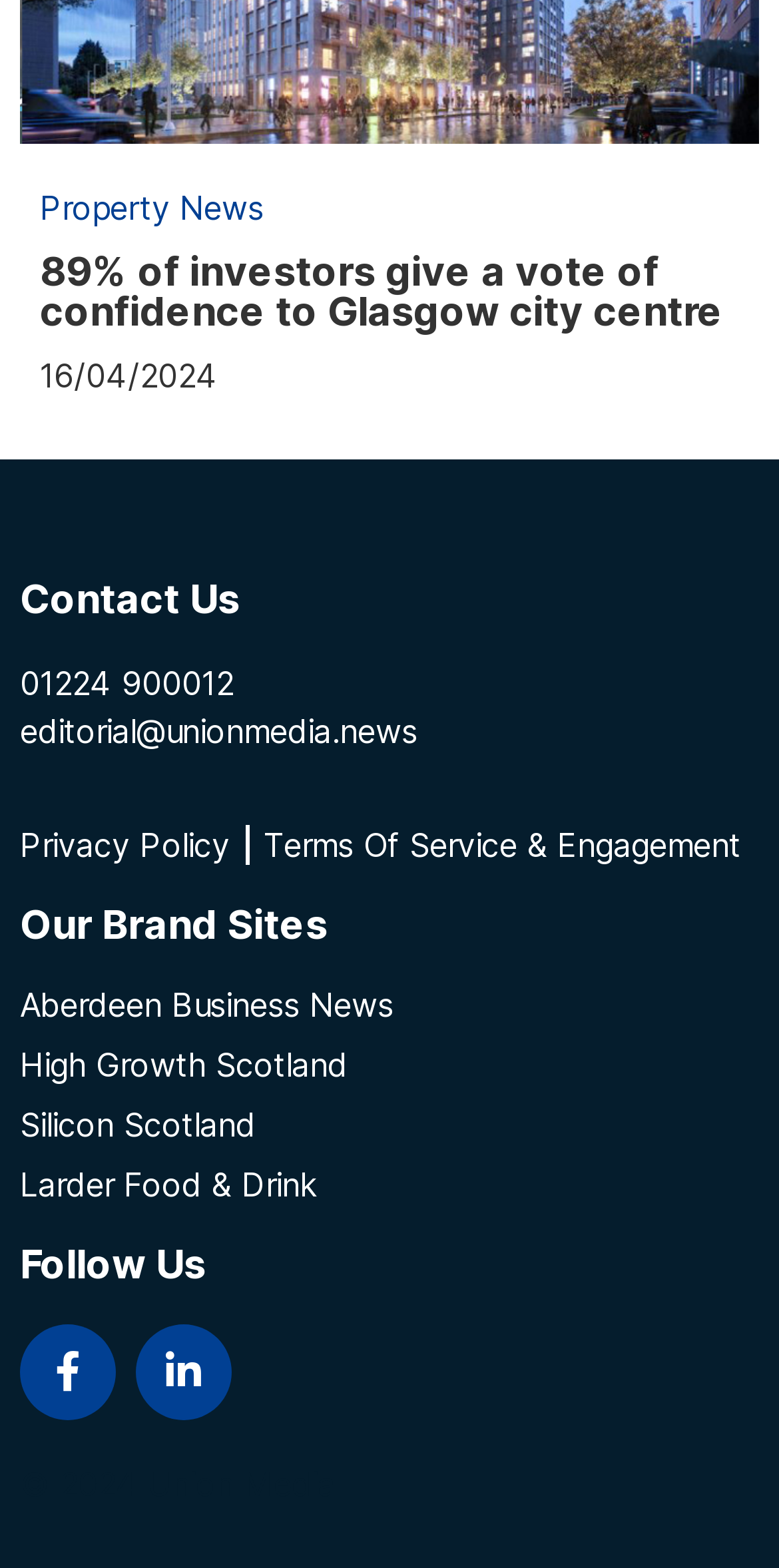How many social media platforms are listed to follow?
Examine the image and give a concise answer in one word or a short phrase.

2